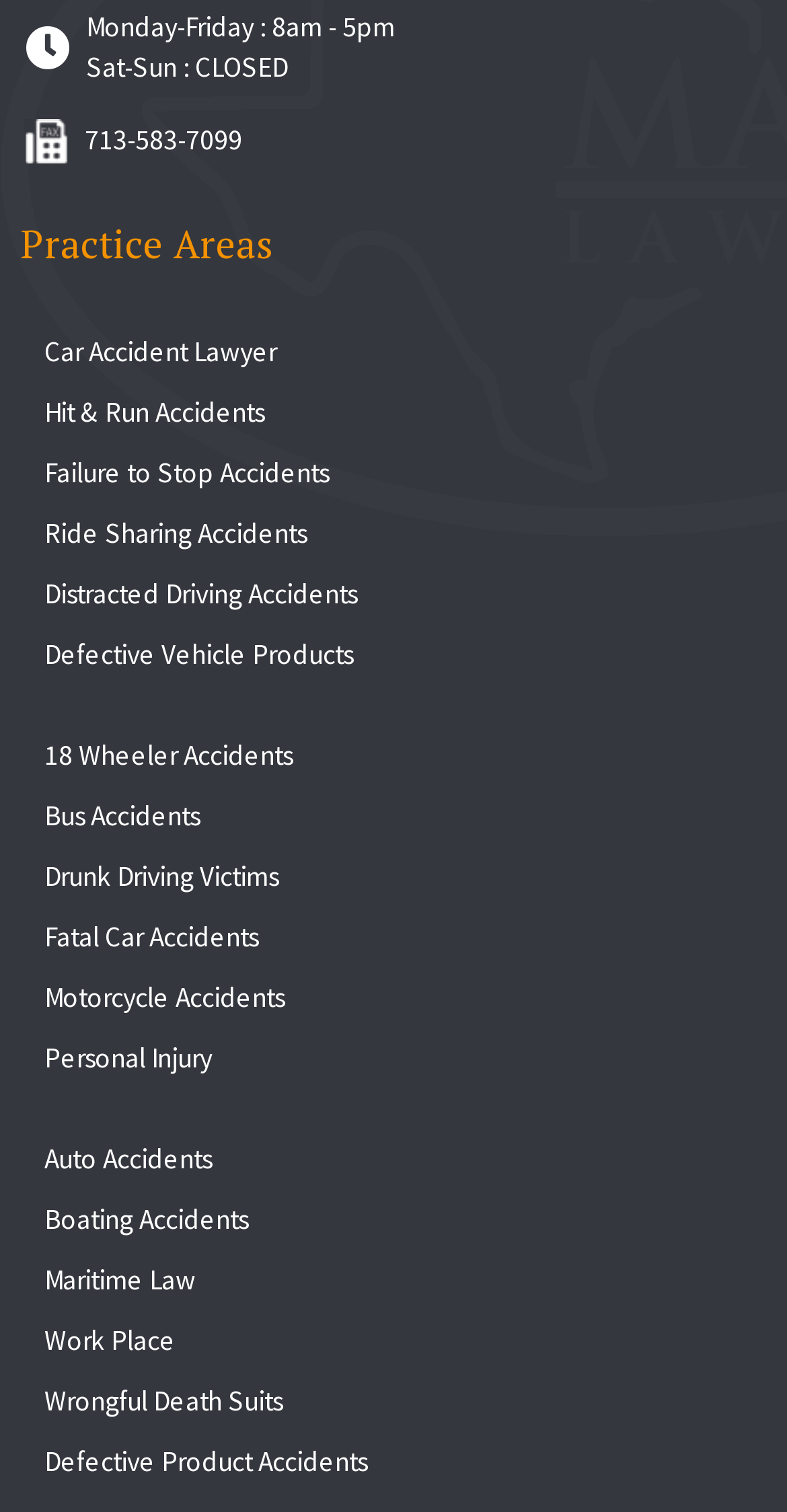Kindly determine the bounding box coordinates of the area that needs to be clicked to fulfill this instruction: "View Personal Injury".

[0.051, 0.681, 0.949, 0.721]